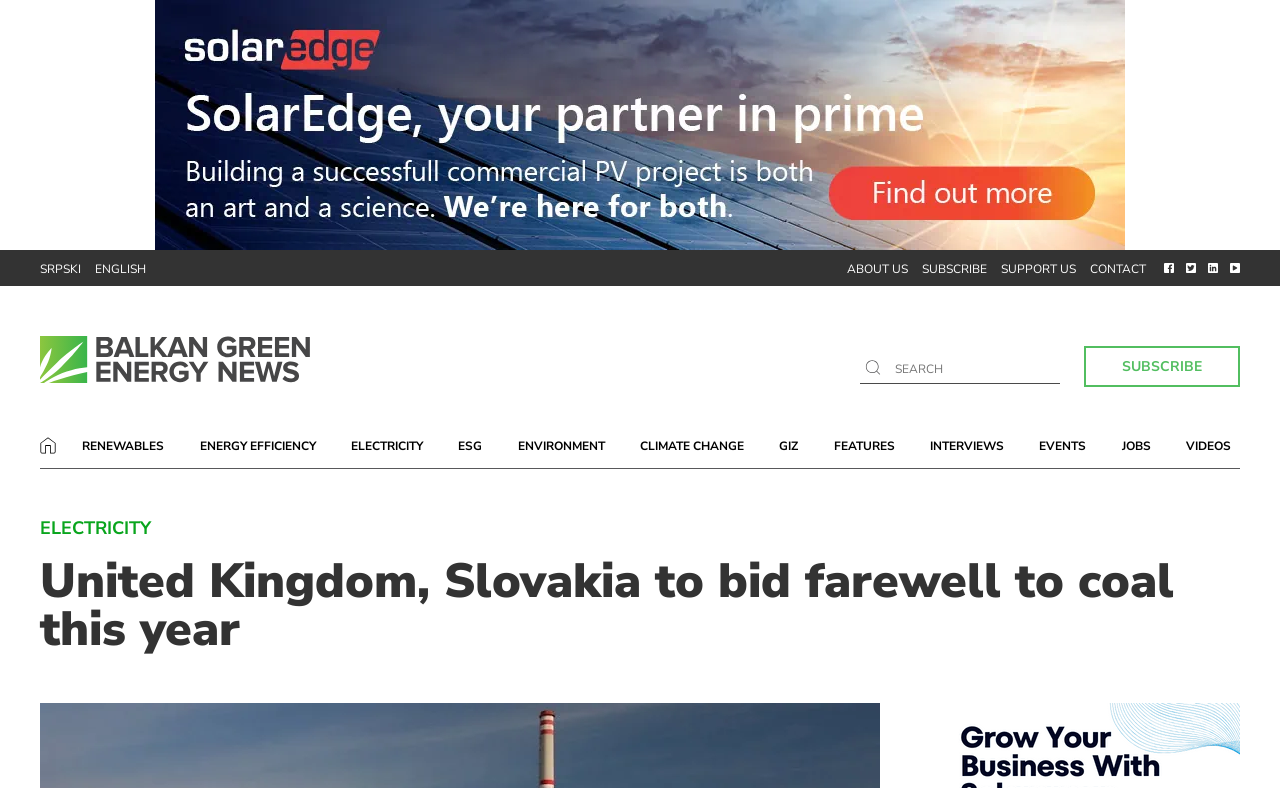Determine the bounding box coordinates for the area that needs to be clicked to fulfill this task: "Click the HOME link". The coordinates must be given as four float numbers between 0 and 1, i.e., [left, top, right, bottom].

[0.031, 0.555, 0.045, 0.576]